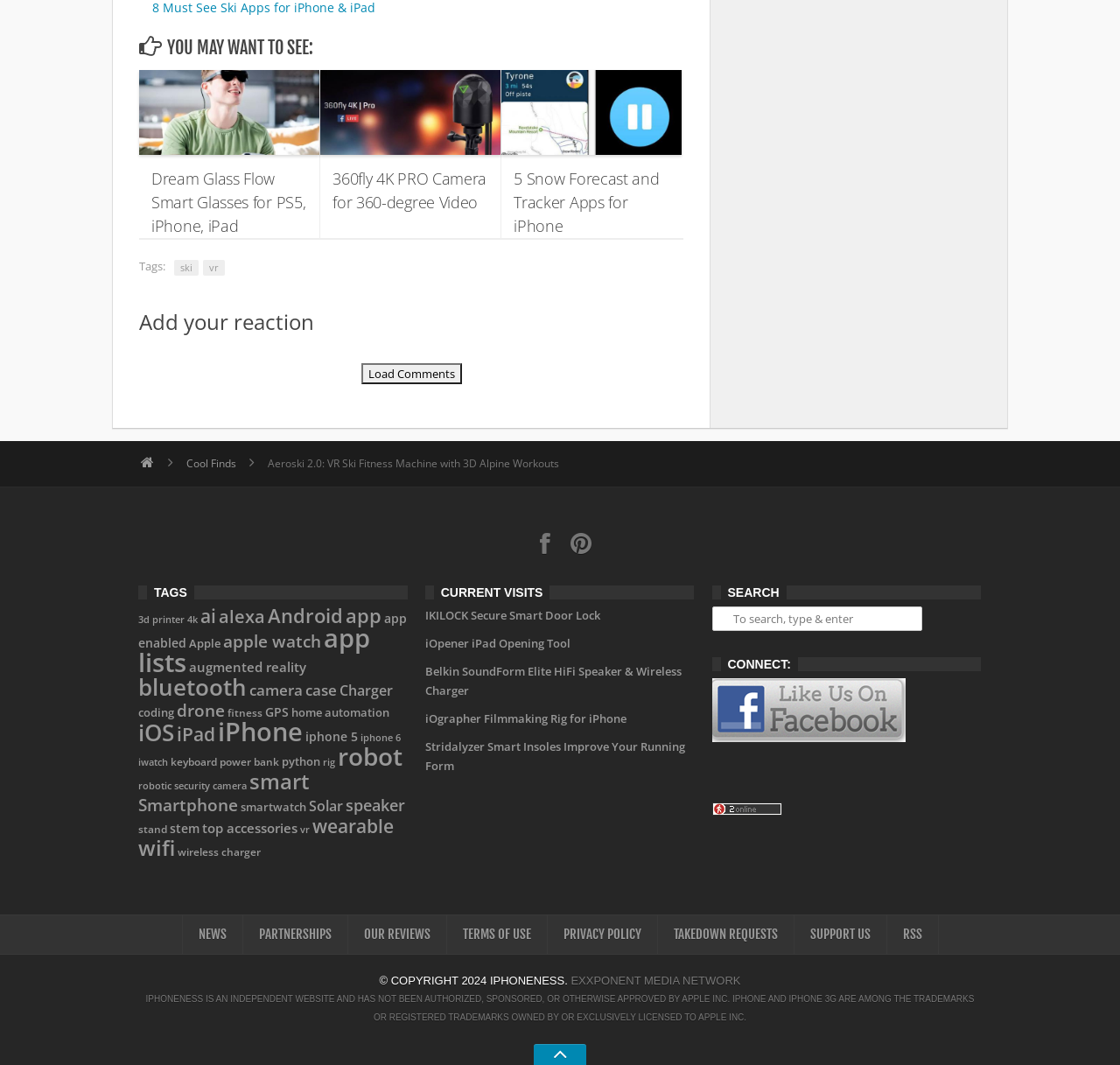Locate the bounding box coordinates of the region to be clicked to comply with the following instruction: "Search for something". The coordinates must be four float numbers between 0 and 1, in the form [left, top, right, bottom].

[0.636, 0.306, 0.823, 0.329]